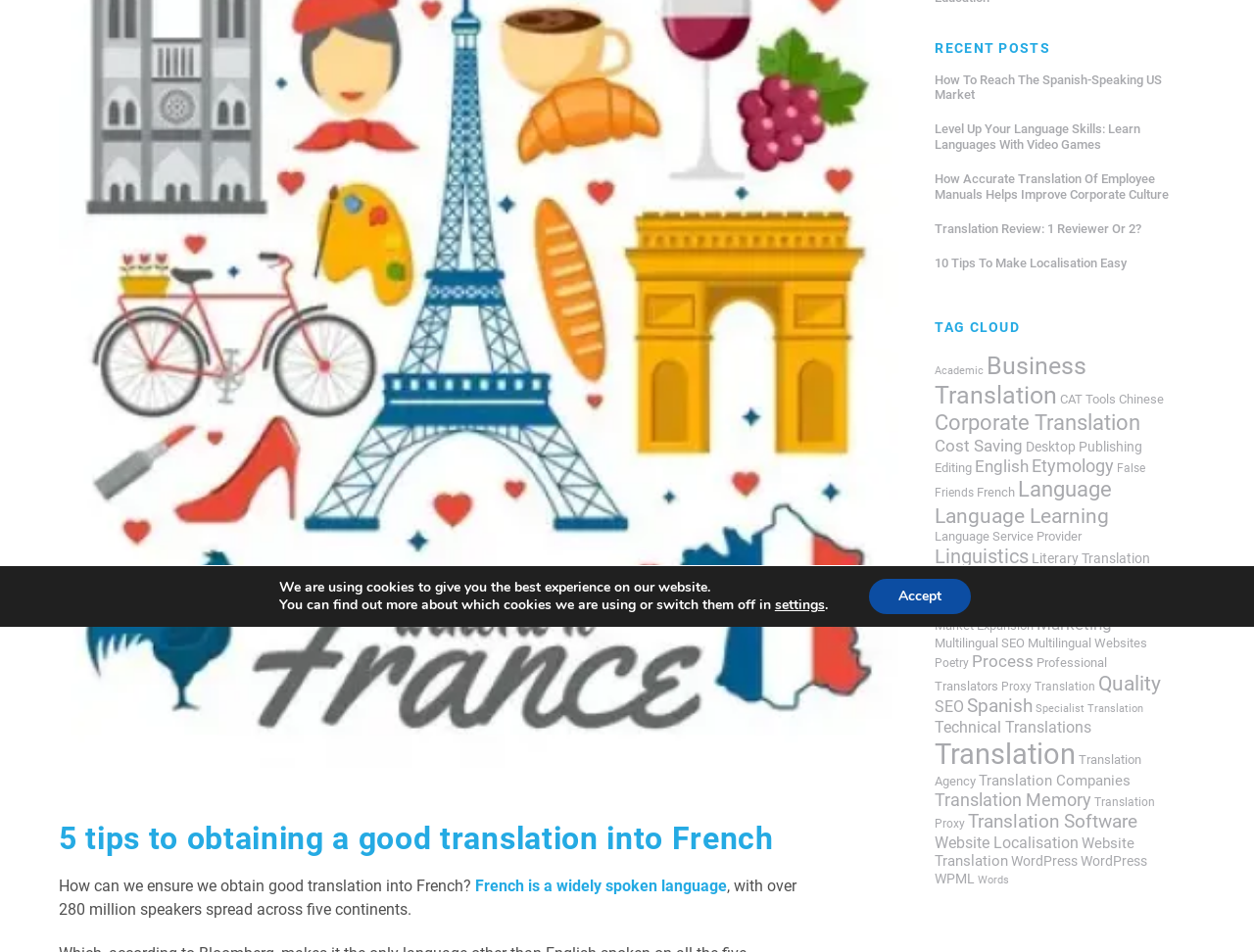Please determine the bounding box coordinates, formatted as (top-left x, top-left y, bottom-right x, bottom-right y), with all values as floating point numbers between 0 and 1. Identify the bounding box of the region described as: Language Service Provider

[0.746, 0.555, 0.863, 0.571]